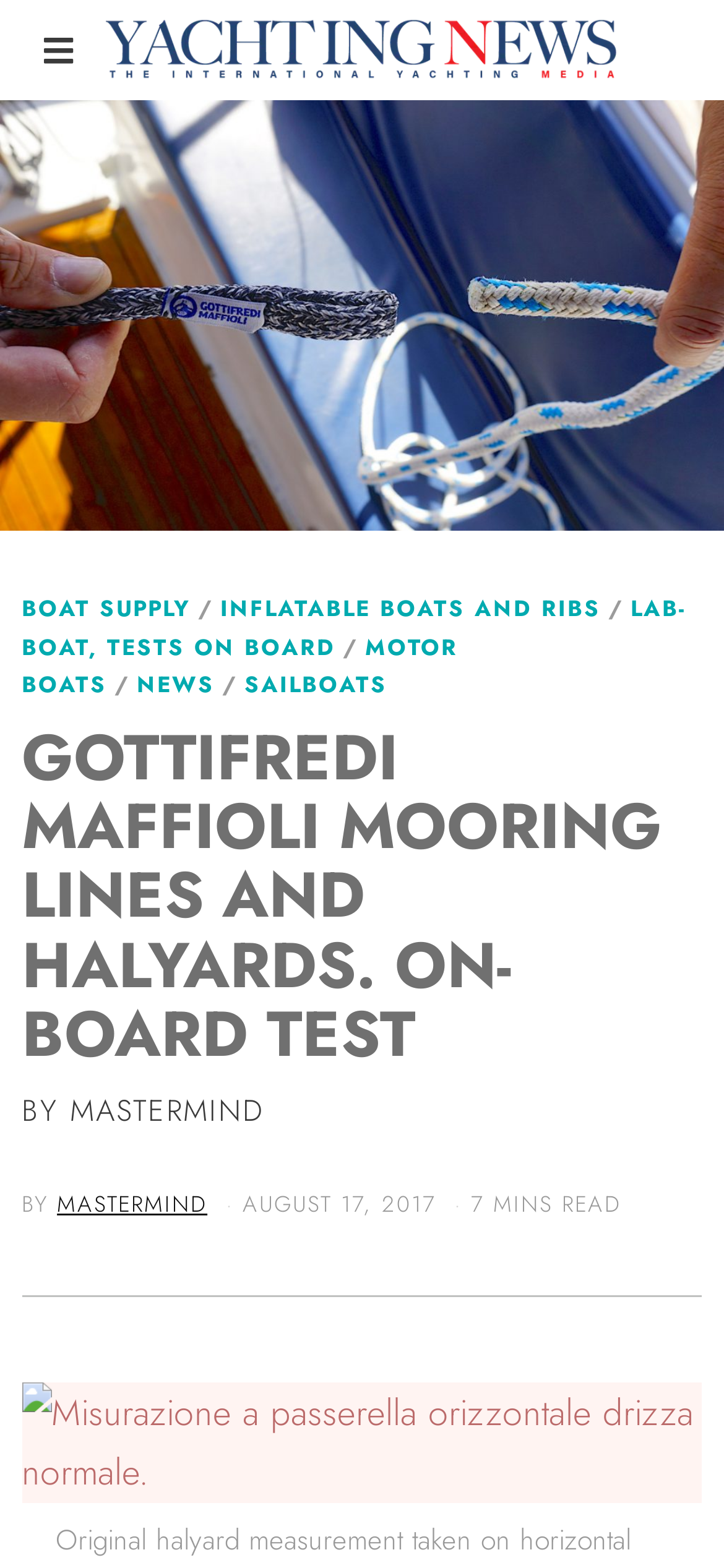Could you indicate the bounding box coordinates of the region to click in order to complete this instruction: "Click on the 'BOAT SUPPLY' link".

[0.03, 0.378, 0.263, 0.402]